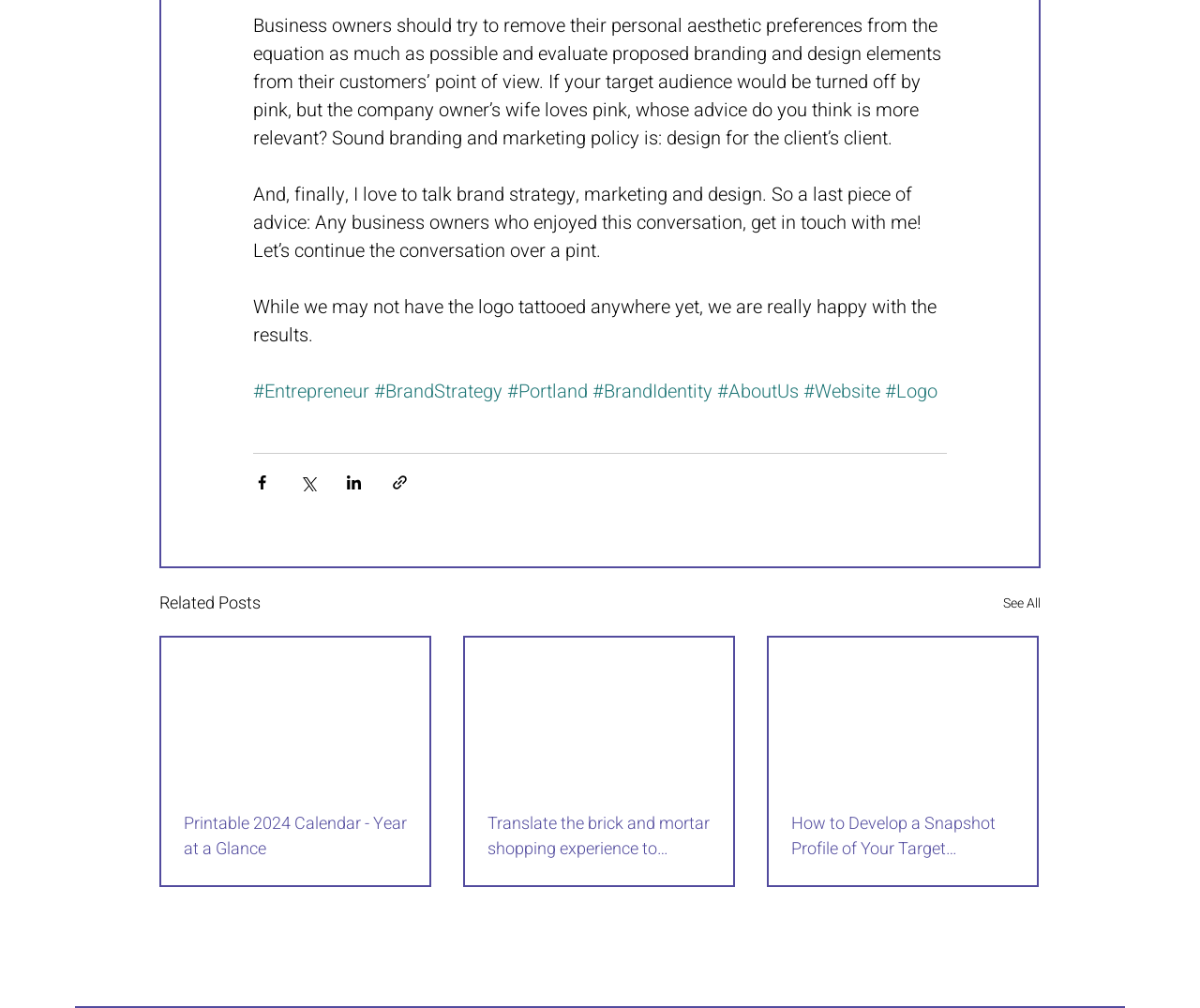Extract the bounding box coordinates for the HTML element that matches this description: "#Website". The coordinates should be four float numbers between 0 and 1, i.e., [left, top, right, bottom].

[0.67, 0.375, 0.734, 0.402]